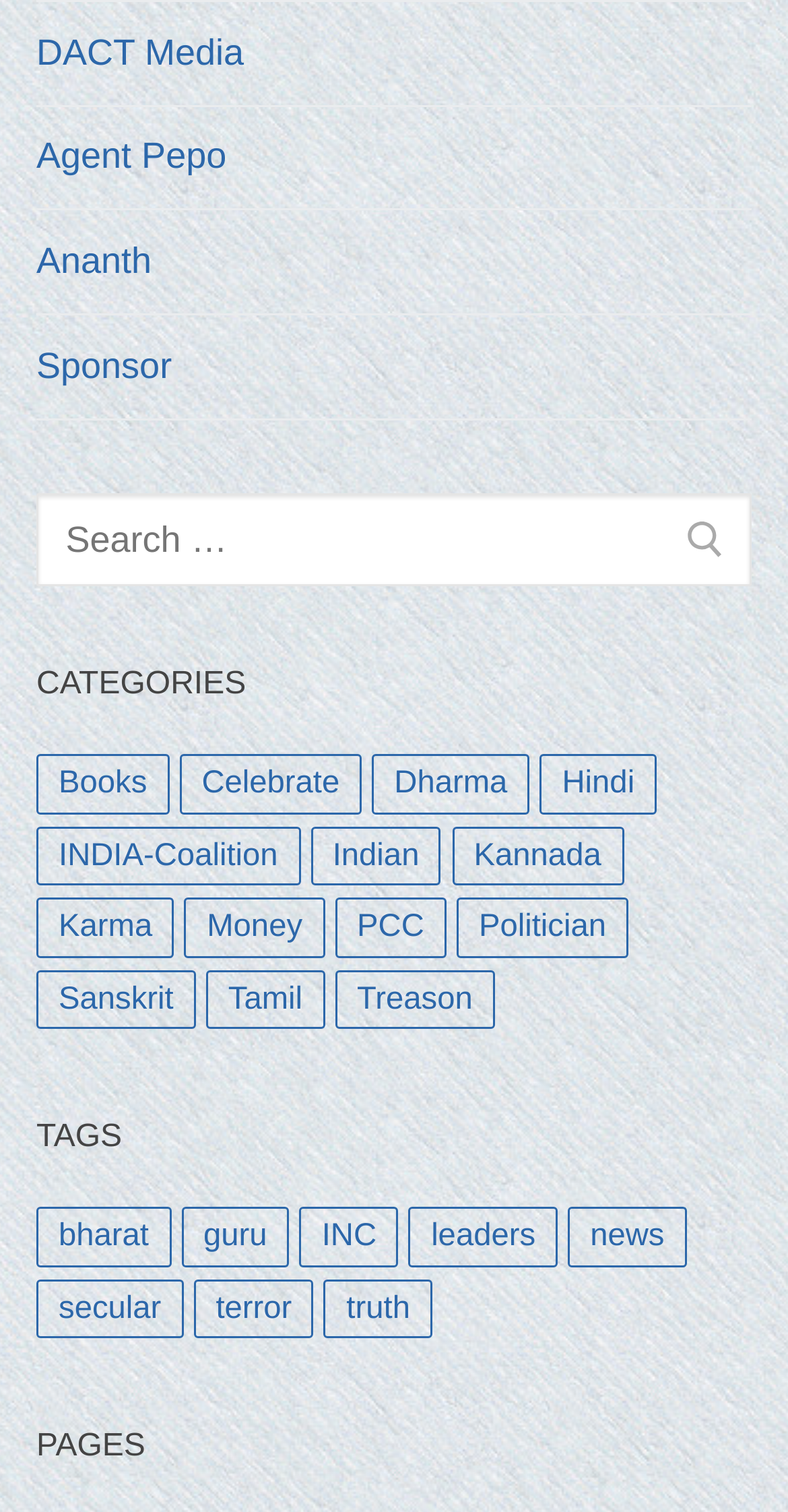Please respond in a single word or phrase: 
What is the first category listed?

Books